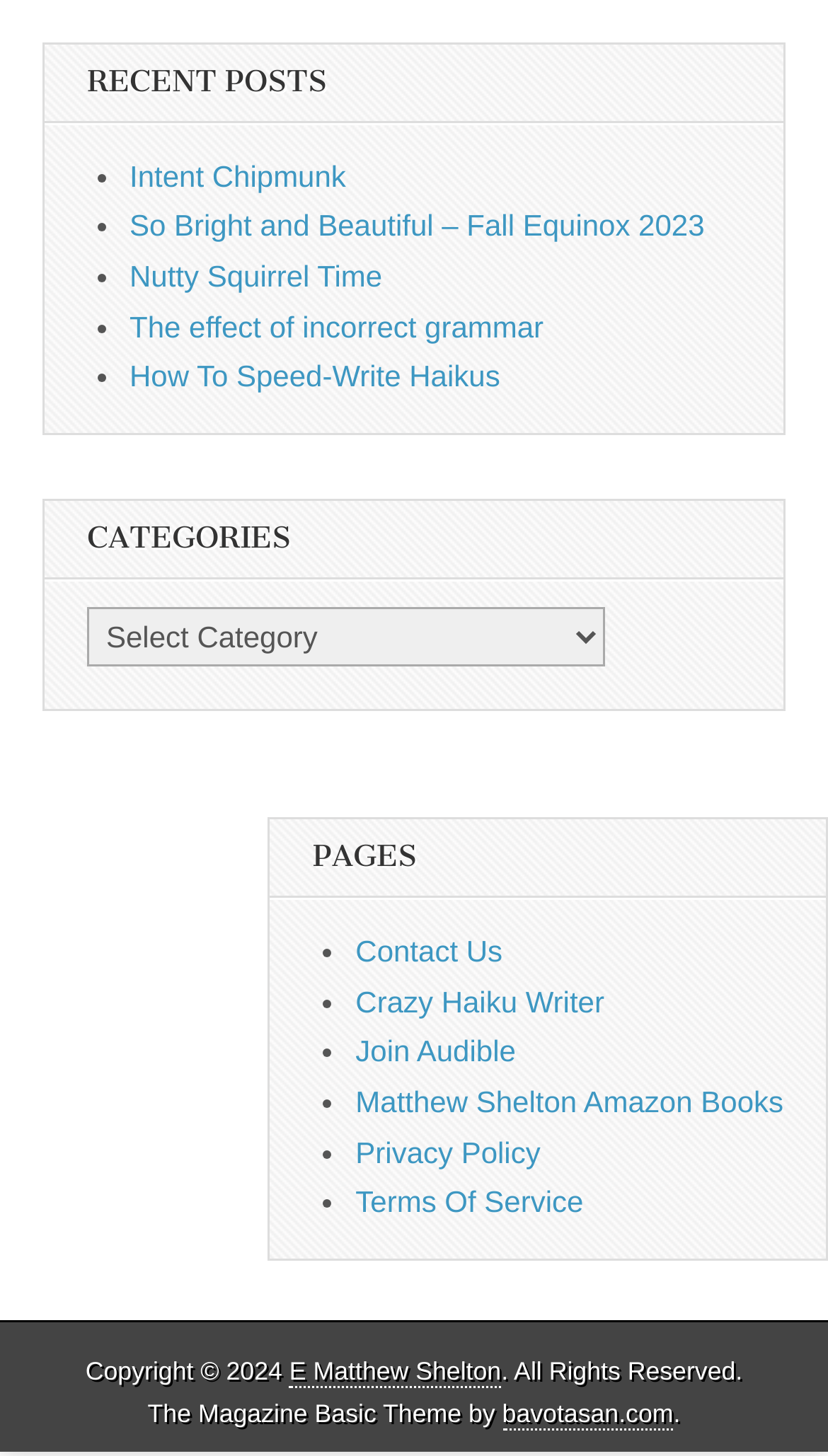Given the element description: "Terms Of Service", predict the bounding box coordinates of this UI element. The coordinates must be four float numbers between 0 and 1, given as [left, top, right, bottom].

[0.429, 0.814, 0.705, 0.837]